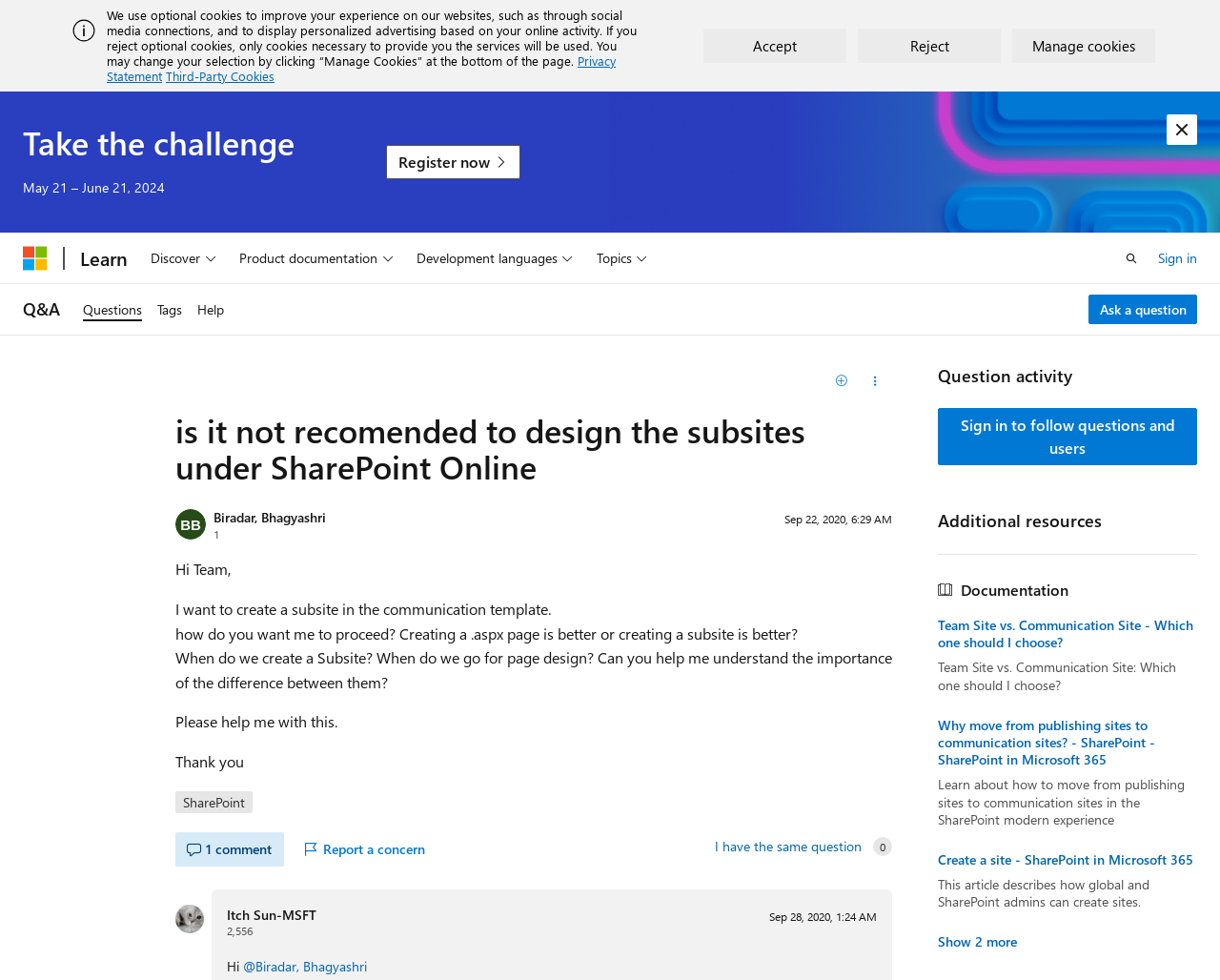Locate the primary heading on the webpage and return its text.

is it not recomended to design the subsites under SharePoint Online